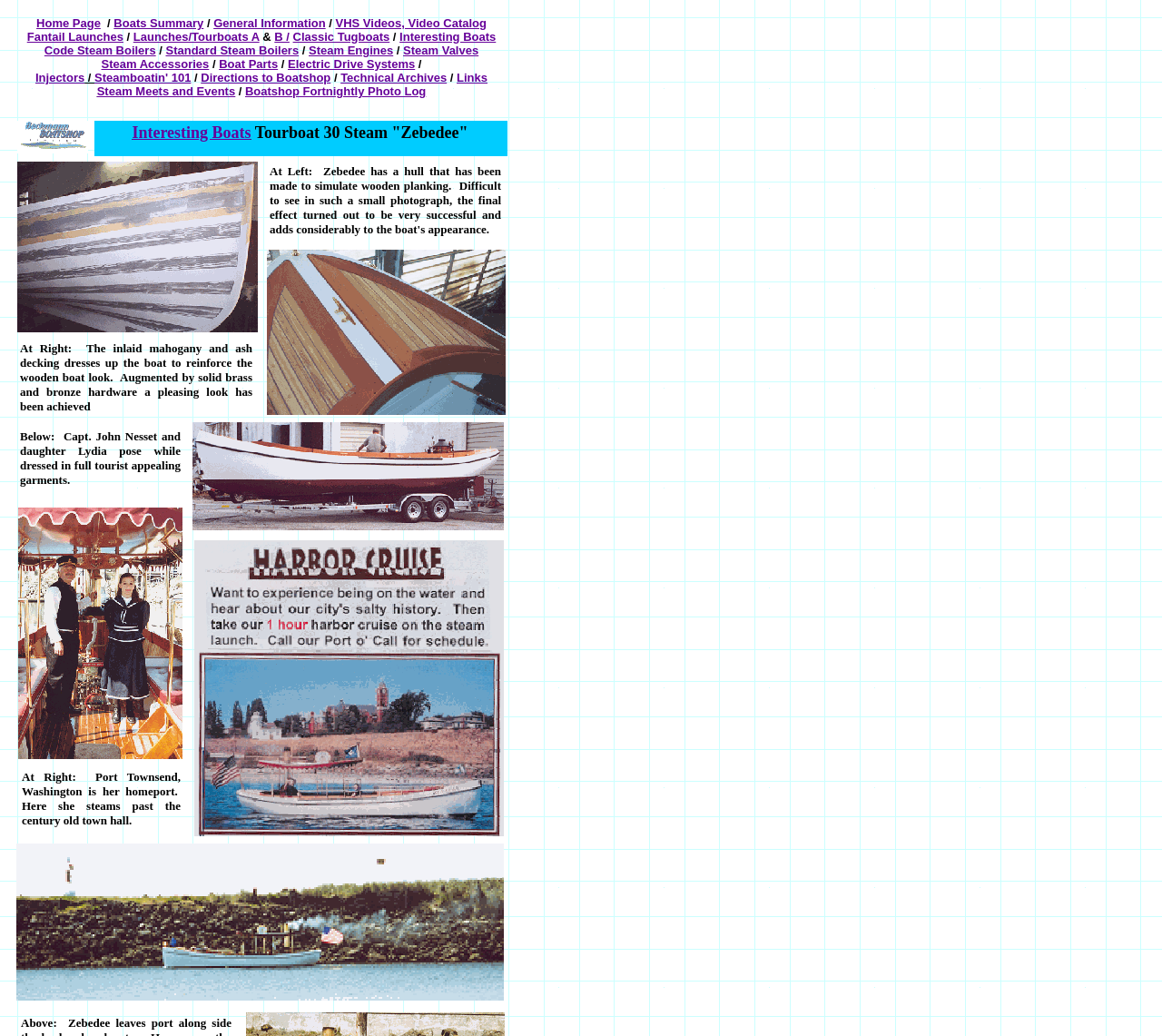Identify the bounding box for the UI element described as: "uttar pradesh news". Ensure the coordinates are four float numbers between 0 and 1, formatted as [left, top, right, bottom].

None